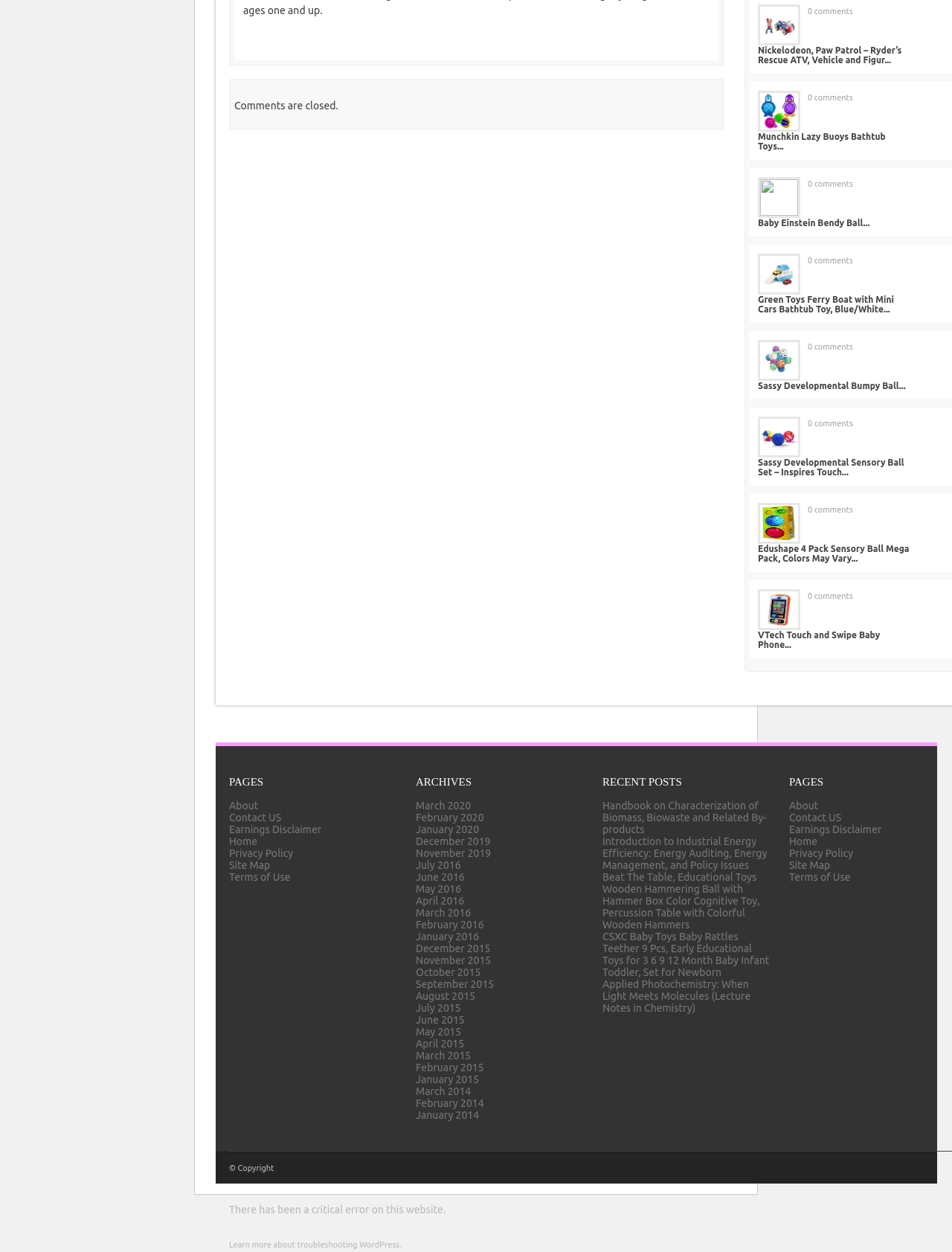Using the given description, provide the bounding box coordinates formatted as (top-left x, top-left y, bottom-right x, bottom-right y), with all values being floating point numbers between 0 and 1. Description: About

[0.829, 0.639, 0.86, 0.648]